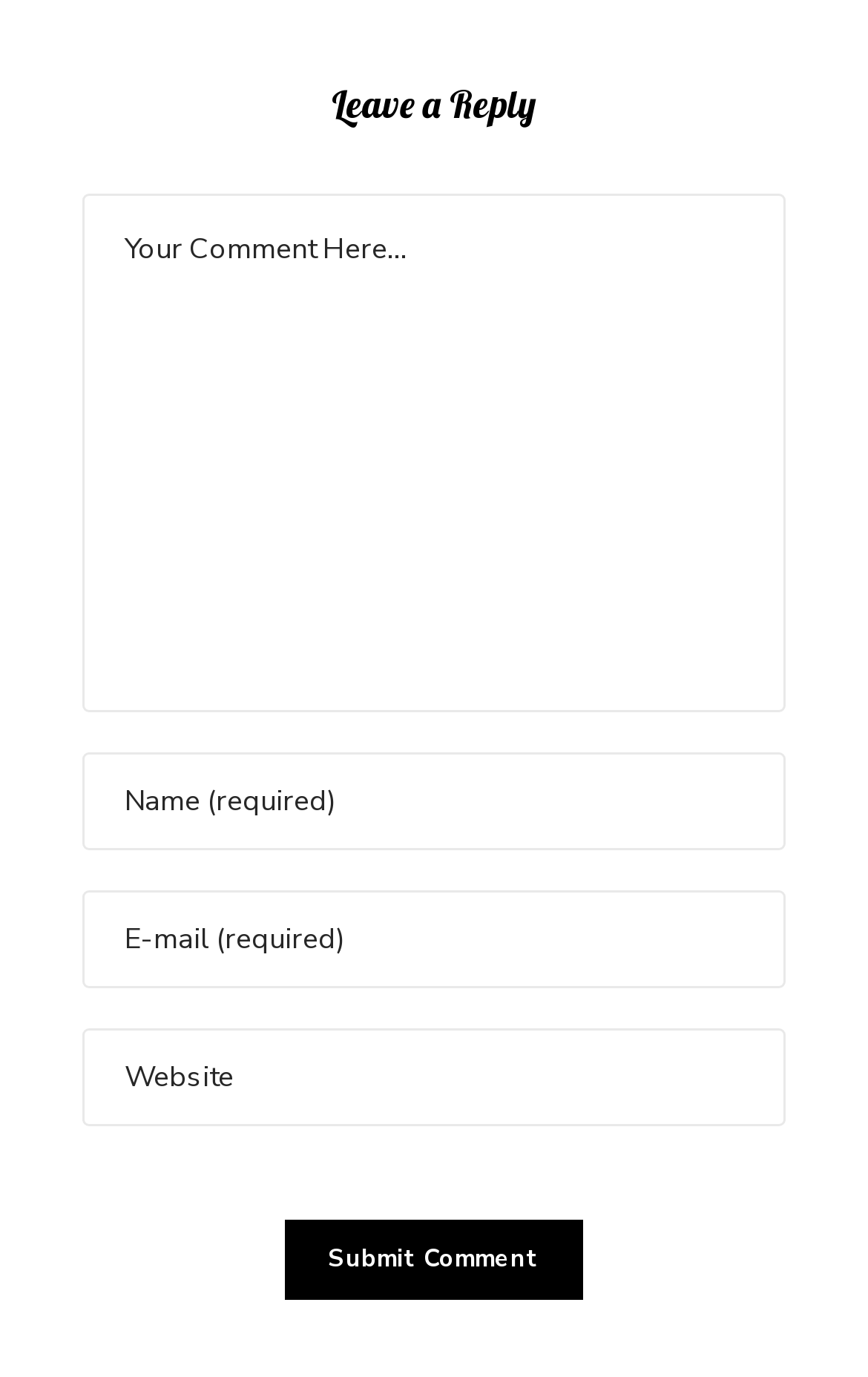Based on the element description: "Menu", identify the bounding box coordinates for this UI element. The coordinates must be four float numbers between 0 and 1, listed as [left, top, right, bottom].

None